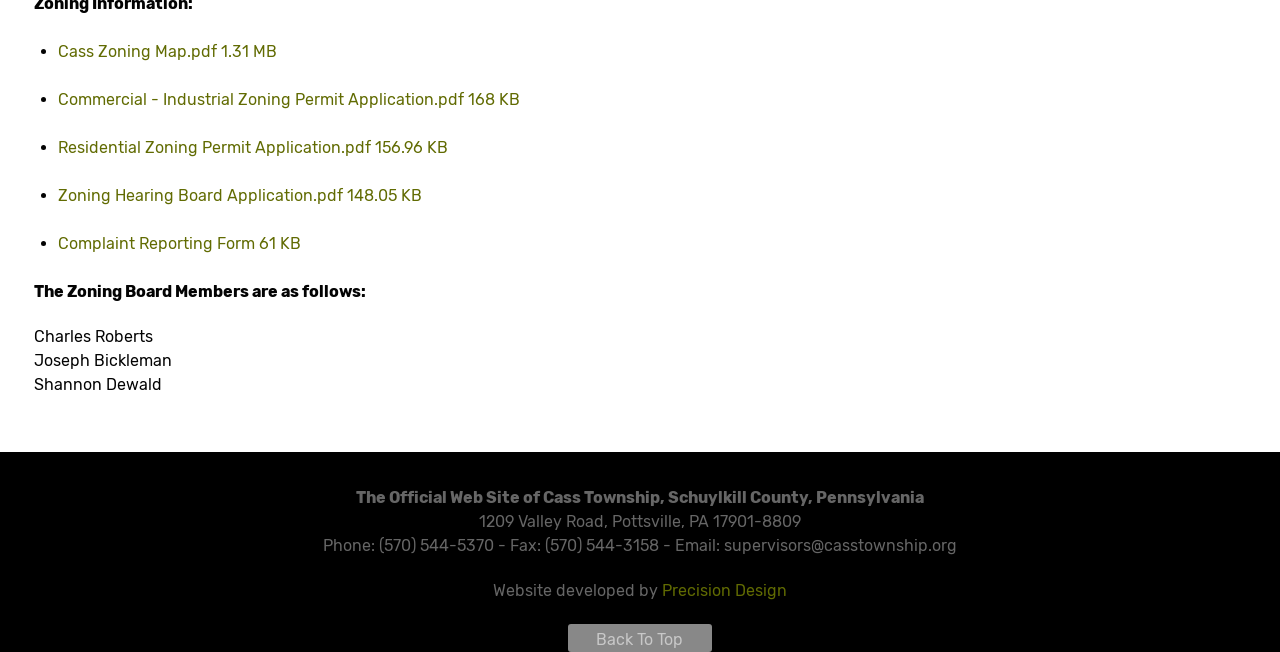Locate the UI element described as follows: "Back To Top". Return the bounding box coordinates as four float numbers between 0 and 1 in the order [left, top, right, bottom].

[0.466, 0.966, 0.534, 0.995]